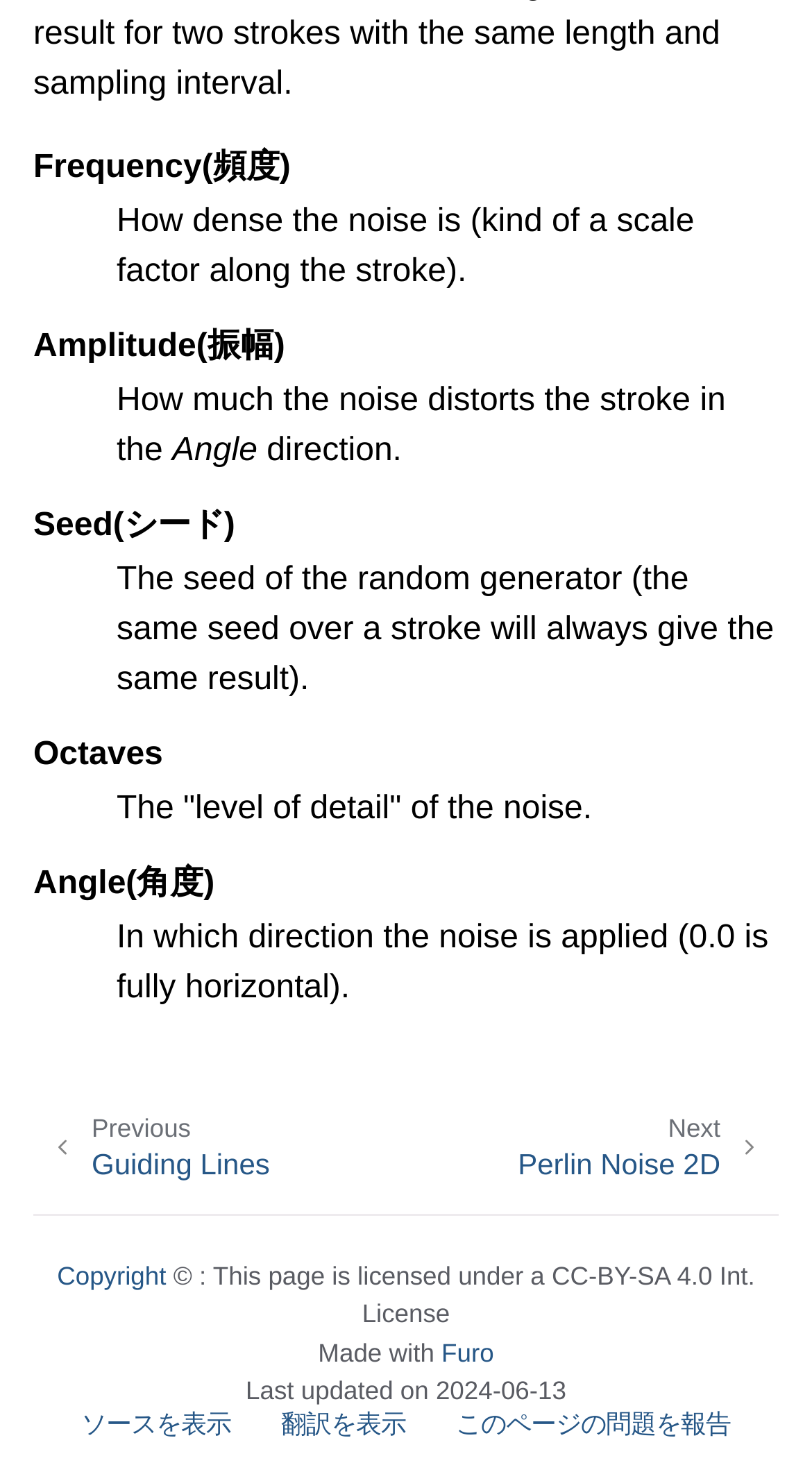Using the webpage screenshot and the element description ソースを表示, determine the bounding box coordinates. Specify the coordinates in the format (top-left x, top-left y, bottom-right x, bottom-right y) with values ranging from 0 to 1.

[0.1, 0.958, 0.285, 0.978]